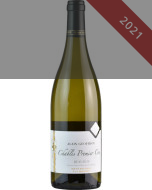Offer a detailed narrative of what is shown in the image.

This image showcases a bottle of Alain Geoffroy Chablis 1er Cru Beauroy from the 2021 vintage. The wine bottle features a stylish design with a green glass body and a sleek black cap. The label is elegantly crafted, prominently displaying the name "Chablis Premier Cru Beauroy" along with the producer's name, "Alain Geoffroy." The 2021 vintage is highlighted in a bold maroon banner across the top of the image, emphasizing its recent release. This wine is noted for its quality and is part of a selection of related products that cater to wine enthusiasts looking for exceptional offerings.